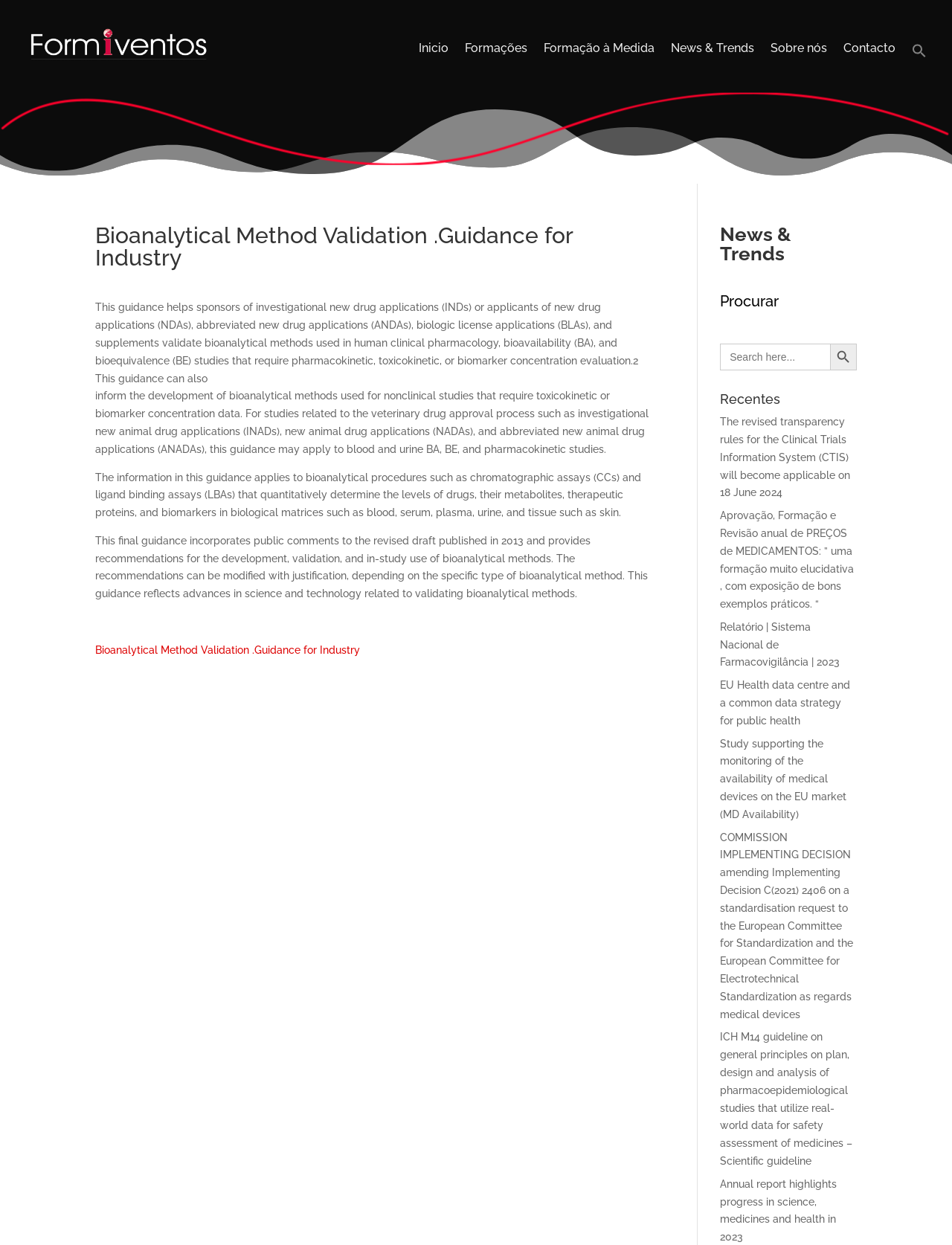Use a single word or phrase to answer the question: 
What is the purpose of this guidance?

Validate bioanalytical methods